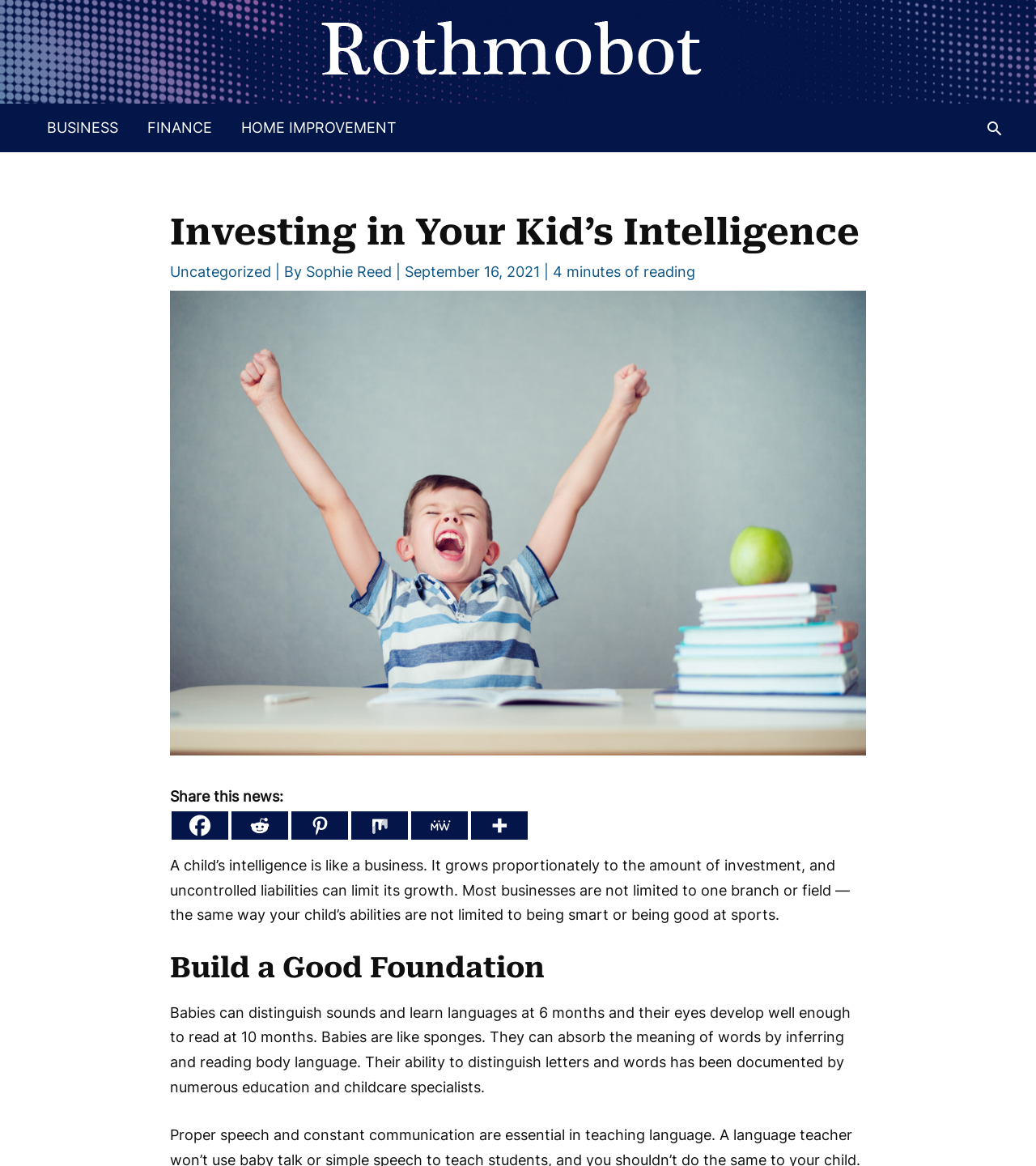At what age can babies distinguish sounds and learn languages?
Answer the question with a single word or phrase by looking at the picture.

6 months